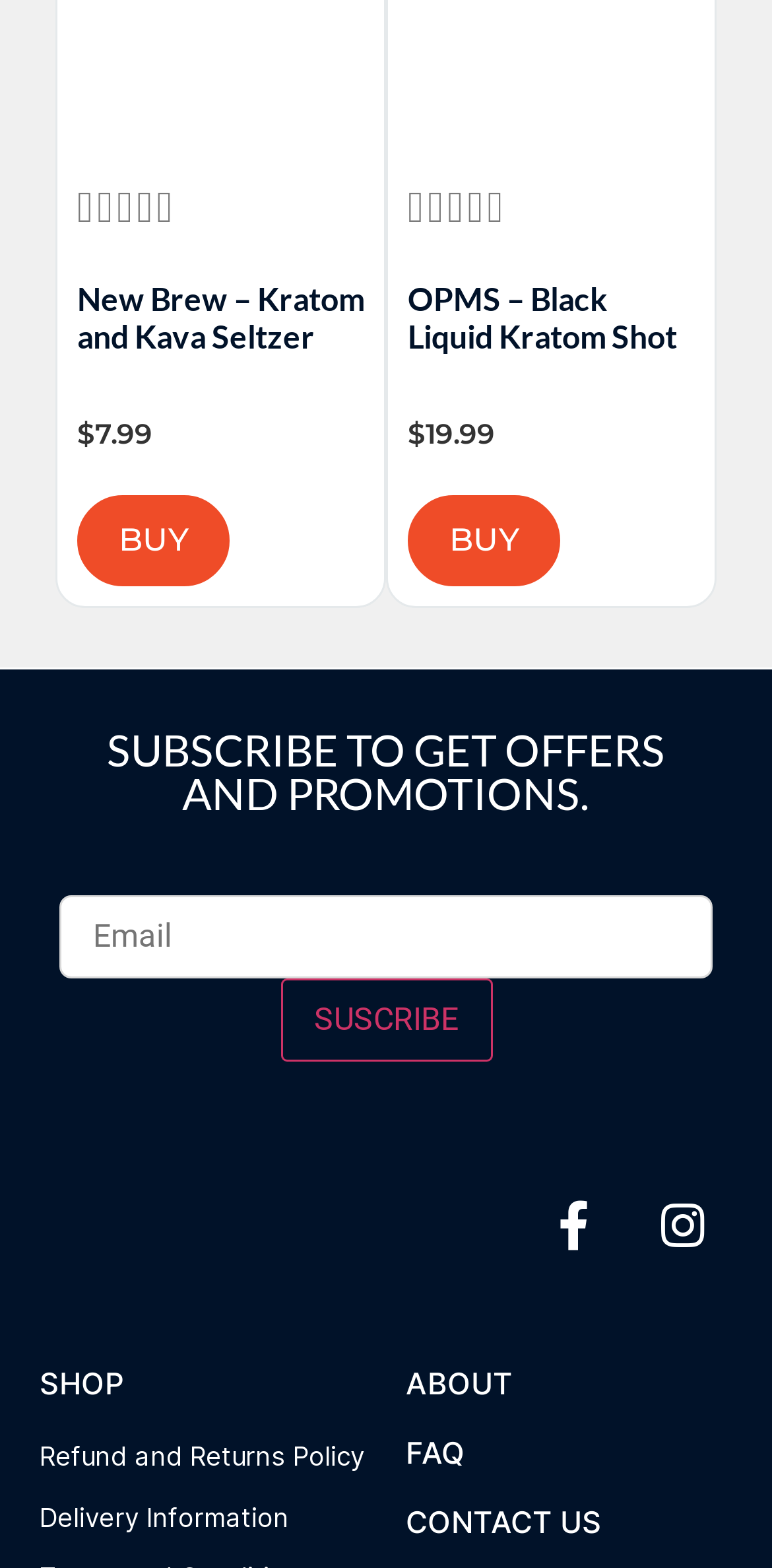Identify the bounding box coordinates of the region that should be clicked to execute the following instruction: "Contact US".

[0.526, 0.959, 0.779, 0.983]